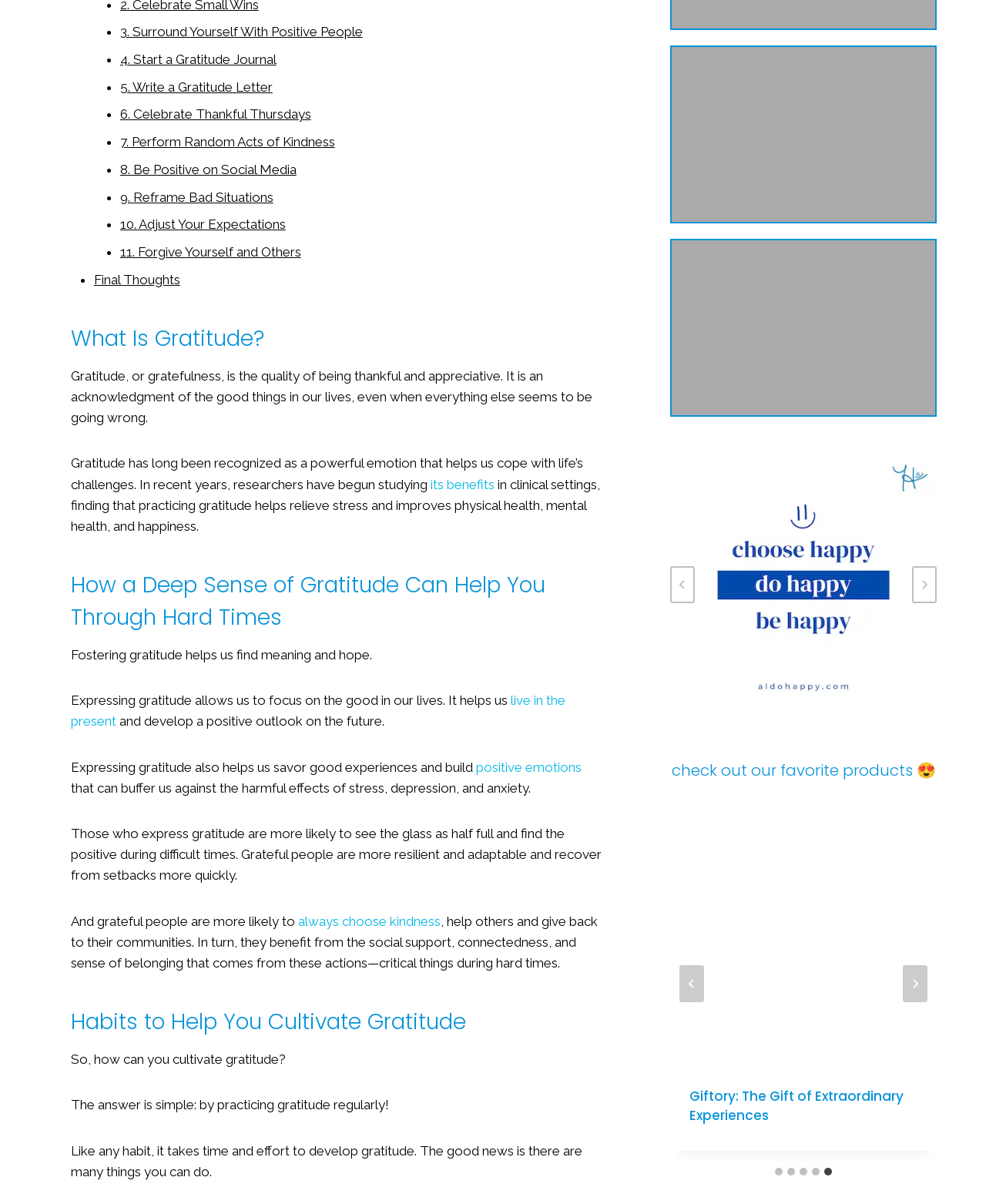Please predict the bounding box coordinates (top-left x, top-left y, bottom-right x, bottom-right y) for the UI element in the screenshot that fits the description: always choose kindness

[0.302, 0.759, 0.447, 0.771]